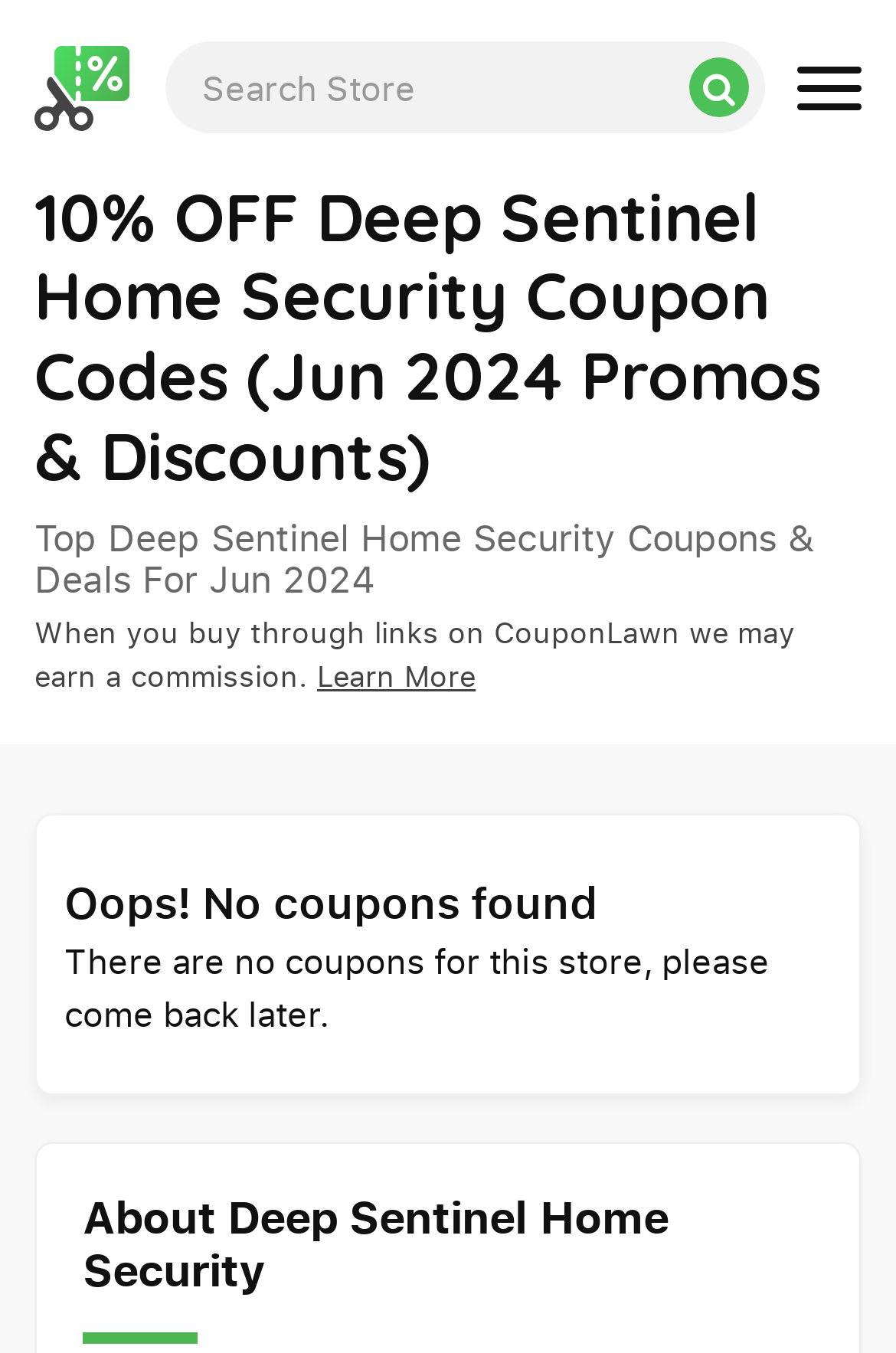Predict the bounding box for the UI component with the following description: "name="s" placeholder="Search Store"".

[0.185, 0.031, 0.854, 0.098]